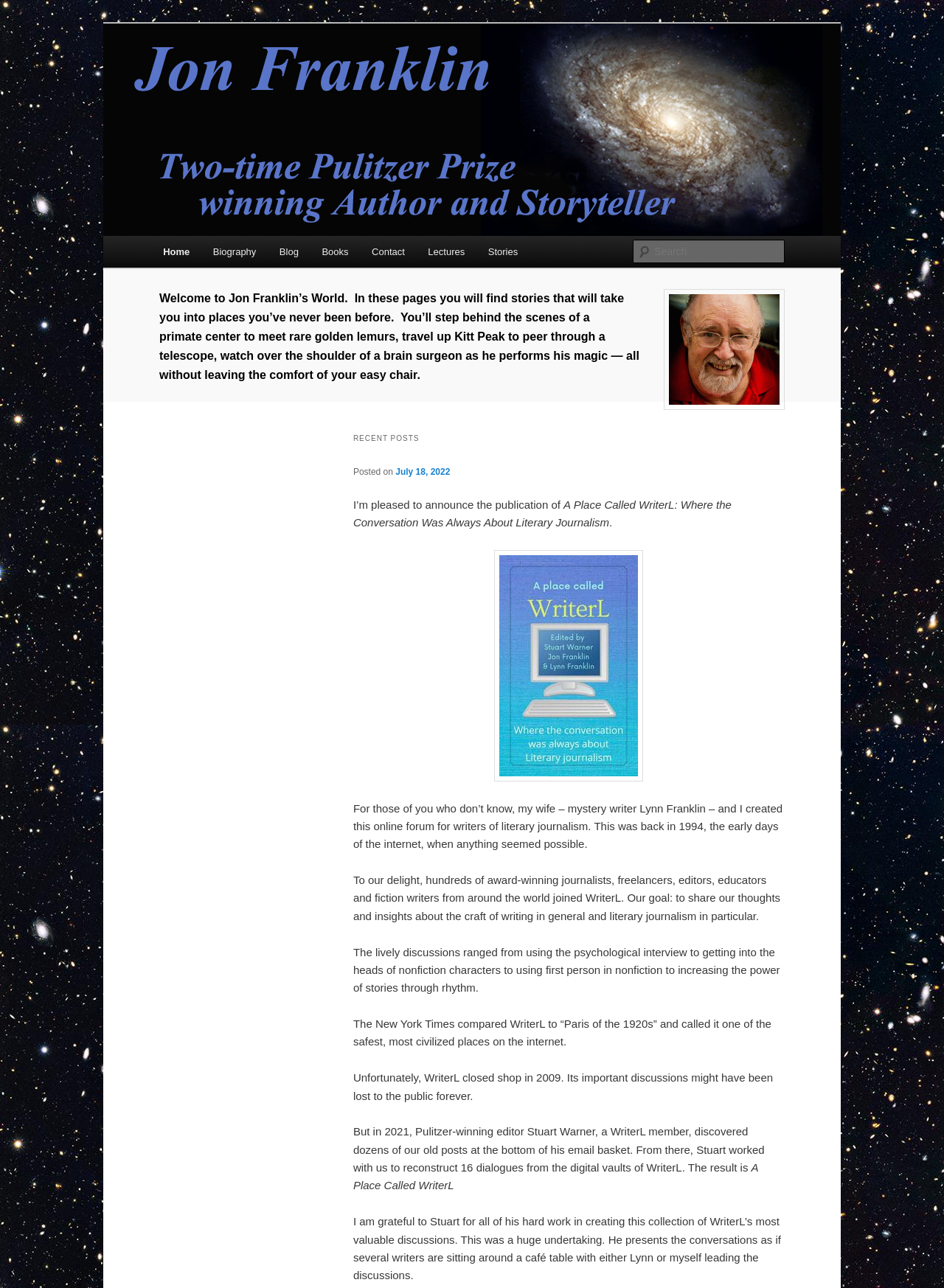Using the description: "Zim News Blog -NEWS NETWORK", identify the bounding box of the corresponding UI element in the screenshot.

None